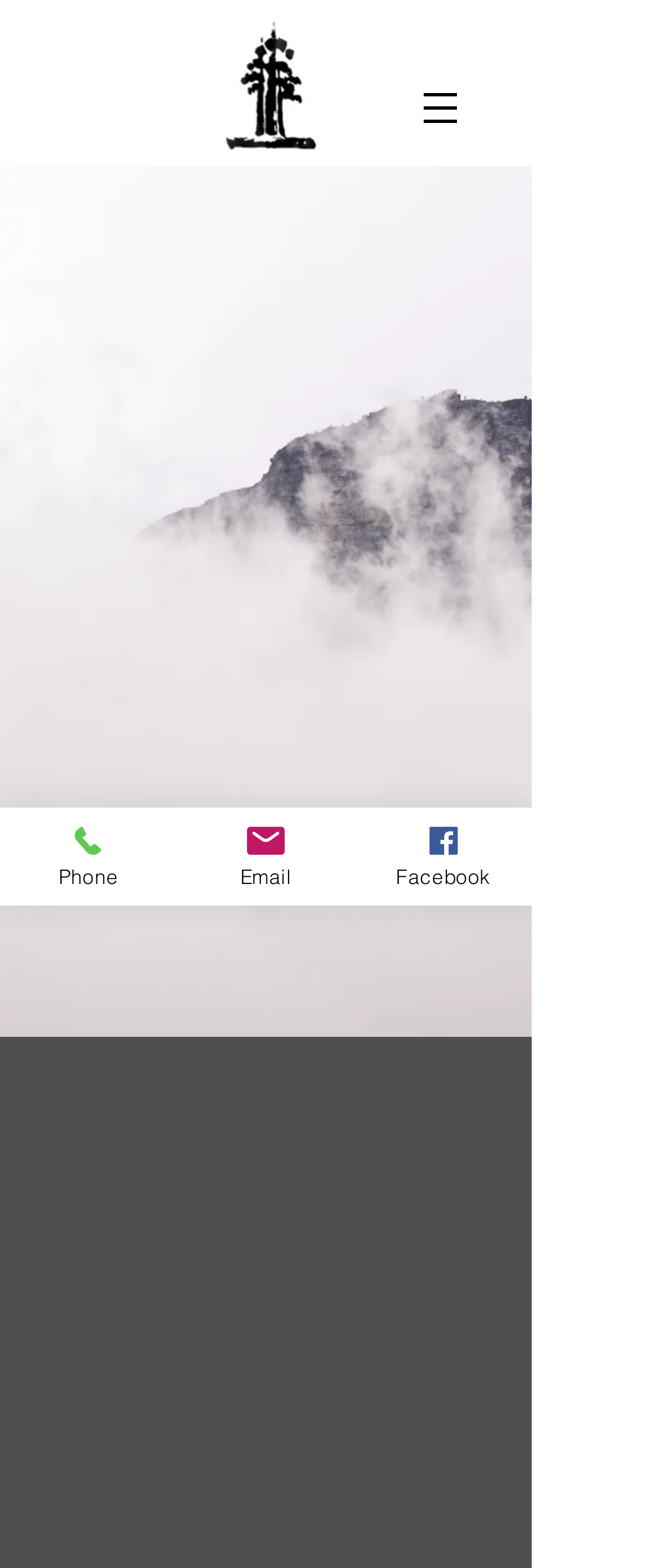Write an elaborate caption that captures the essence of the webpage.

The webpage appears to be about bonsai art, specifically highlighting pioneers and leaders in the field. At the top of the page, there is a prominent title "Ben Oki Juniper with Ryan Neil of Bonsai Mirai: Auction Today 6pm PDT, 9/3/19". 

Below the title, there is a link to "Goshin created by John Naka California Bonsai Society", accompanied by an image of the same name. This link is positioned near the top-left corner of the page.

To the right of the link, there is a navigation menu labeled "Site", which contains a button with a popup menu. The button is accompanied by a small image. This navigation menu is positioned near the top-right corner of the page.

At the bottom-left corner of the page, there are three links: "Phone", "Email", and "Facebook". Each link is accompanied by a small image. The "Phone" link is positioned at the bottom-left corner, followed by the "Email" link, and then the "Facebook" link to the right.